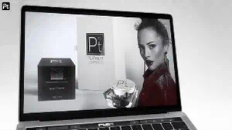What is the aesthetic of the visual?
Please answer the question with as much detail and depth as you can.

The caption describes the visual as having a 'professional aesthetic' and 'modern elegance', which suggests that the image is sleek and sophisticated, appealing to a discerning audience.